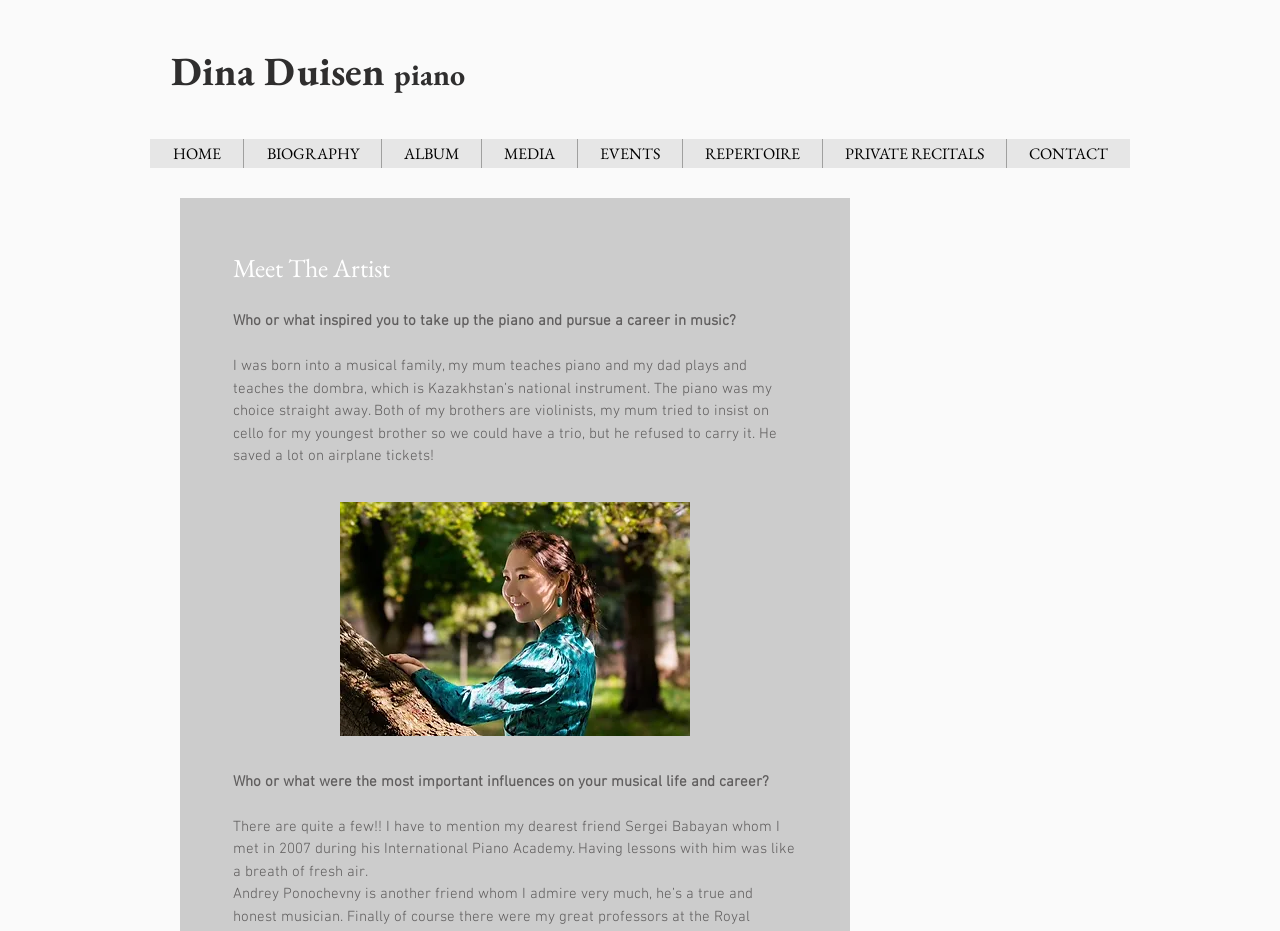Please identify the bounding box coordinates of the element's region that should be clicked to execute the following instruction: "Go to the biography page". The bounding box coordinates must be four float numbers between 0 and 1, i.e., [left, top, right, bottom].

[0.19, 0.149, 0.298, 0.18]